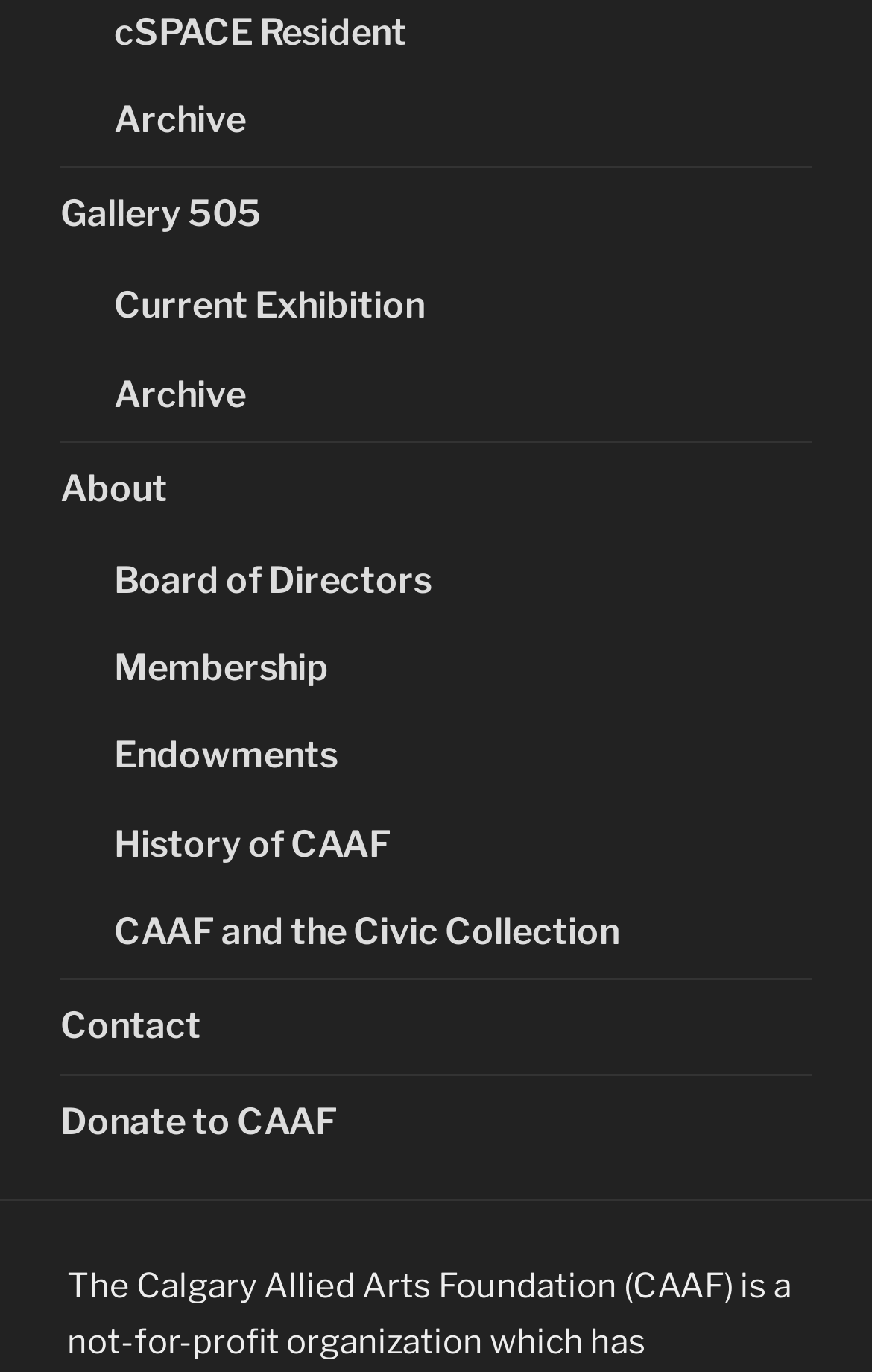Determine the bounding box for the described UI element: "Current Exhibition".

[0.131, 0.192, 0.93, 0.256]